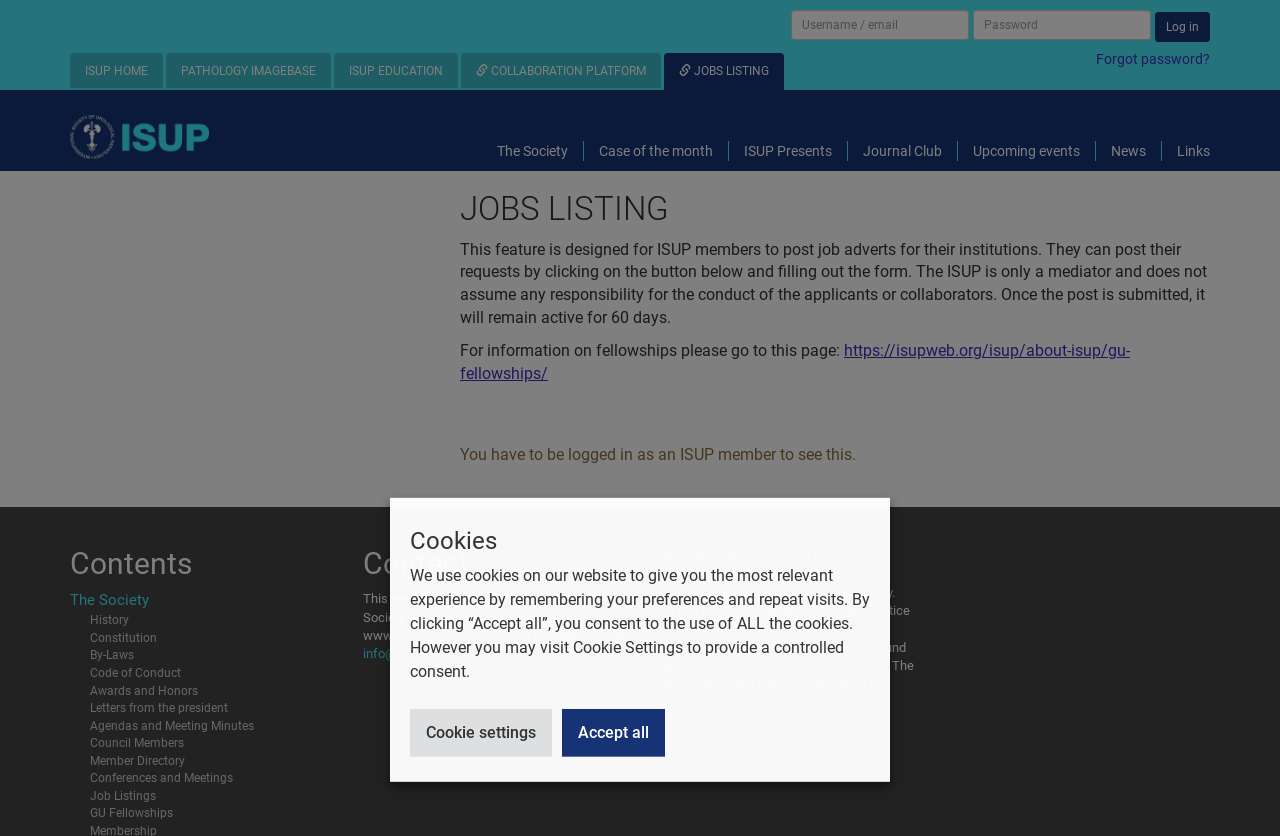What type of information can be found on the 'Case of the month' page?
Provide a one-word or short-phrase answer based on the image.

Unknown